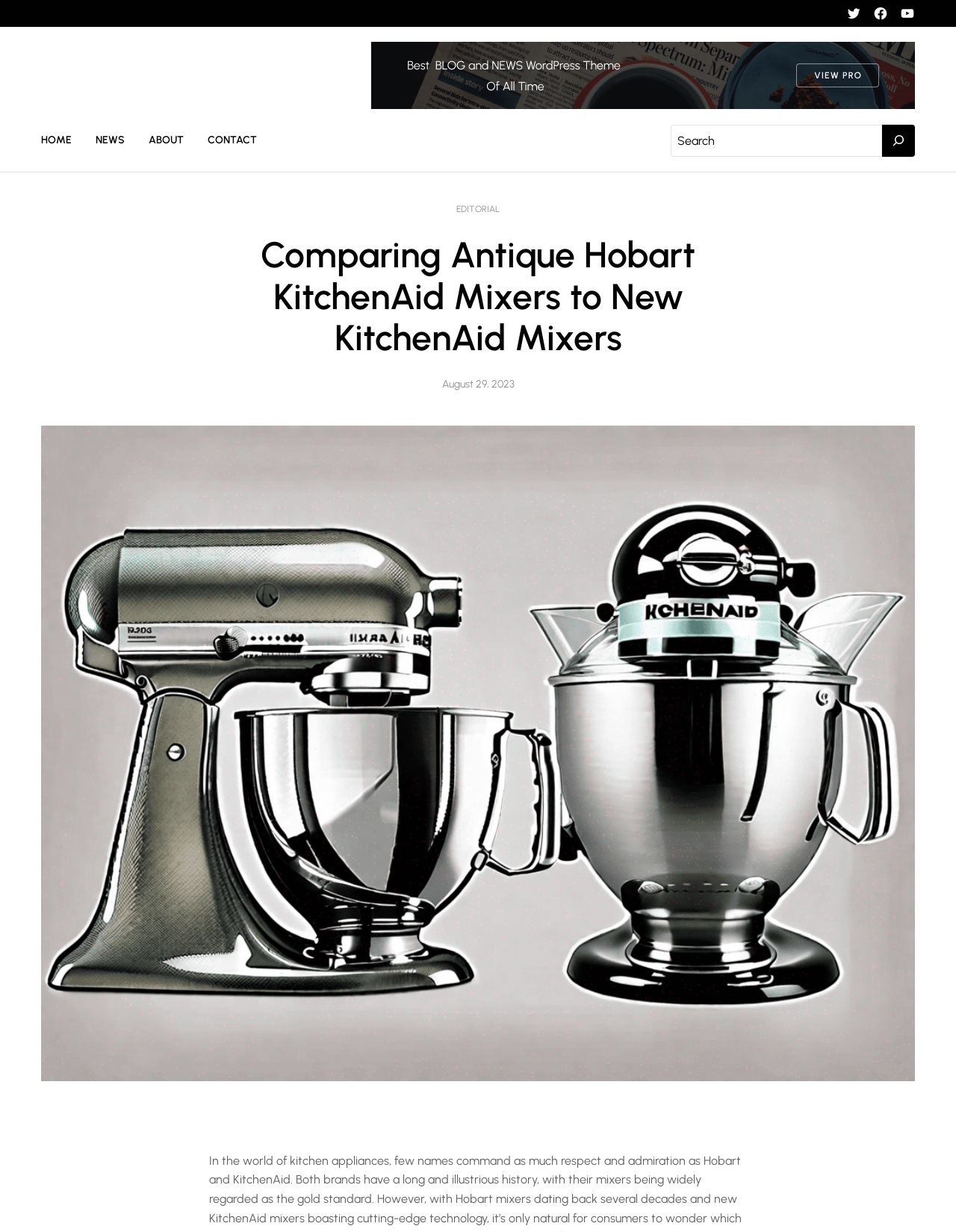Using the webpage screenshot, locate the HTML element that fits the following description and provide its bounding box: "Advertise".

[0.177, 0.004, 0.235, 0.018]